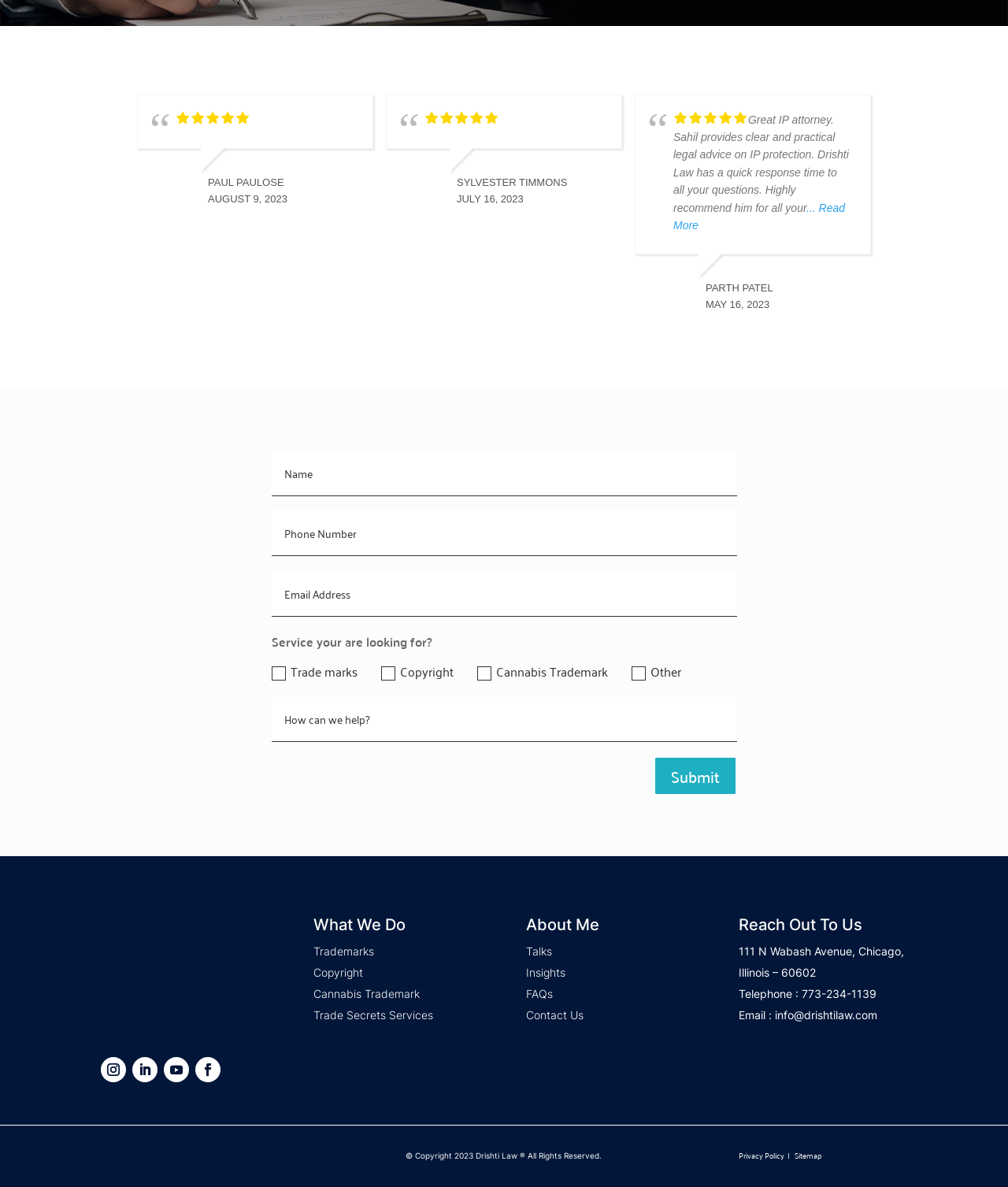Please identify the bounding box coordinates of the element that needs to be clicked to perform the following instruction: "Enter text in the first textbox".

[0.269, 0.38, 0.731, 0.418]